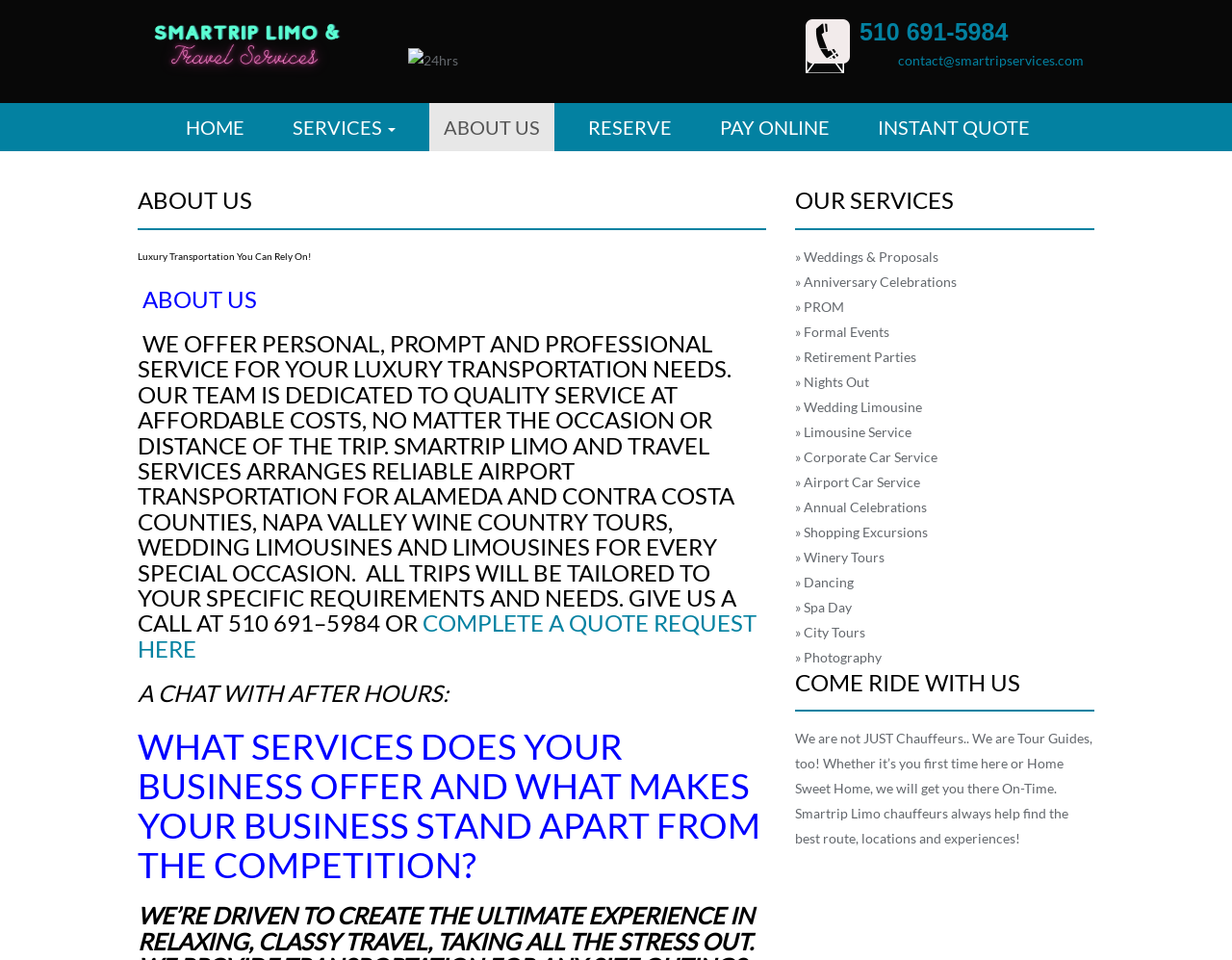Please identify the bounding box coordinates of the element I should click to complete this instruction: 'Click the 'INSTANT QUOTE' link'. The coordinates should be given as four float numbers between 0 and 1, like this: [left, top, right, bottom].

[0.701, 0.108, 0.848, 0.158]